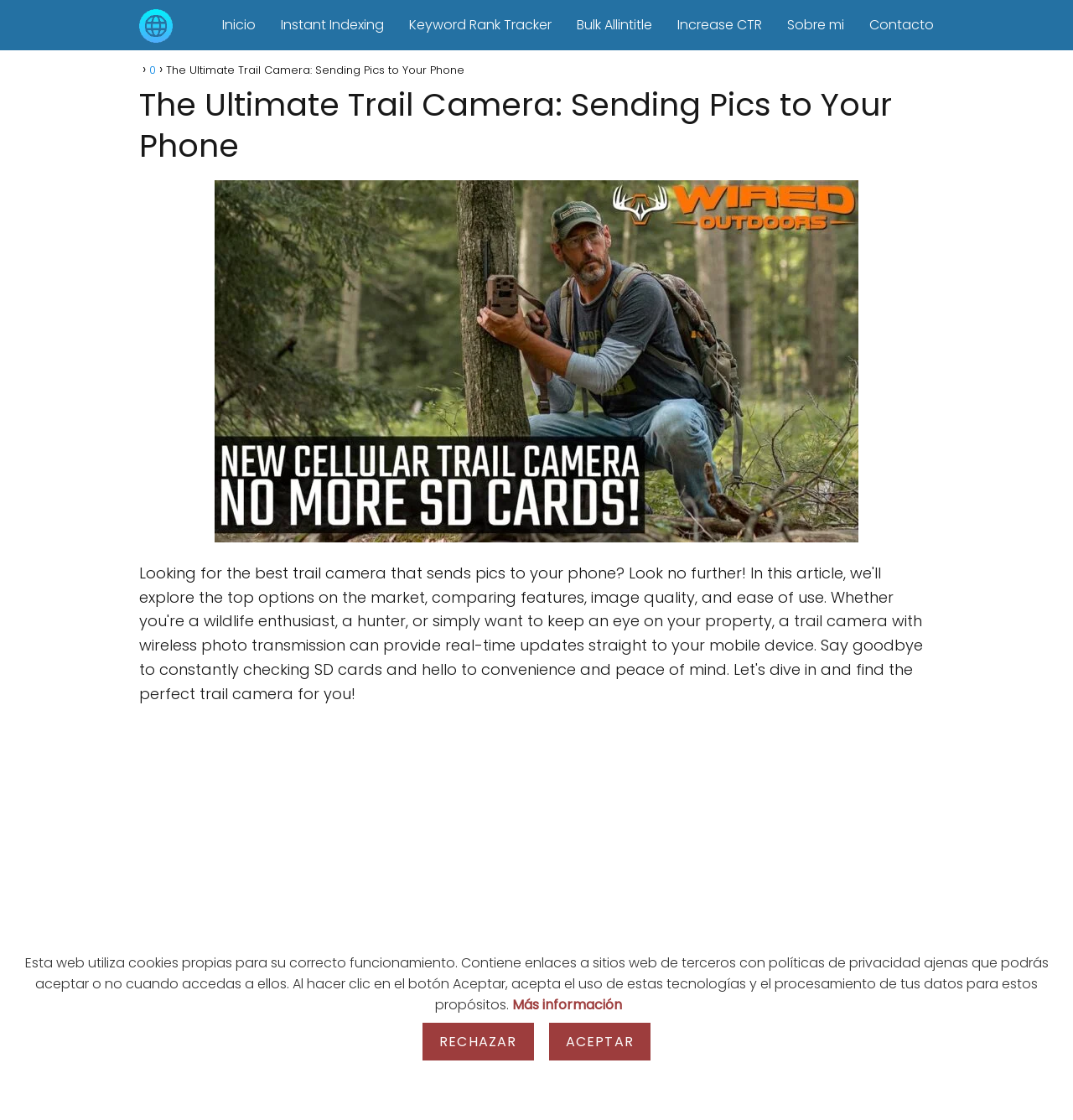Explain the contents of the webpage comprehensively.

The webpage is about the ultimate trail camera that sends pictures to your phone. At the top, there is a navigation bar with several links, including "Inicio", "Instant Indexing", "Keyword Rank Tracker", "Bulk Allintitle", "Increase CTR", "Sobre mi", and "Contacto". Below the navigation bar, there is a breadcrumbs section with a link "0" and a static text "The Ultimate Trail Camera: Sending Pics to Your Phone". 

Next to the breadcrumbs section, there is a heading with the same title "The Ultimate Trail Camera: Sending Pics to Your Phone". On the right side of the heading, there is a large image related to the trail camera. 

At the bottom of the page, there is a notice about the website's use of cookies, which includes a static text explaining the policy and a link "Más información" to learn more. Below the notice, there are two buttons, "RECHAZAR" and "ACEPTAR", allowing users to accept or reject the use of cookies.